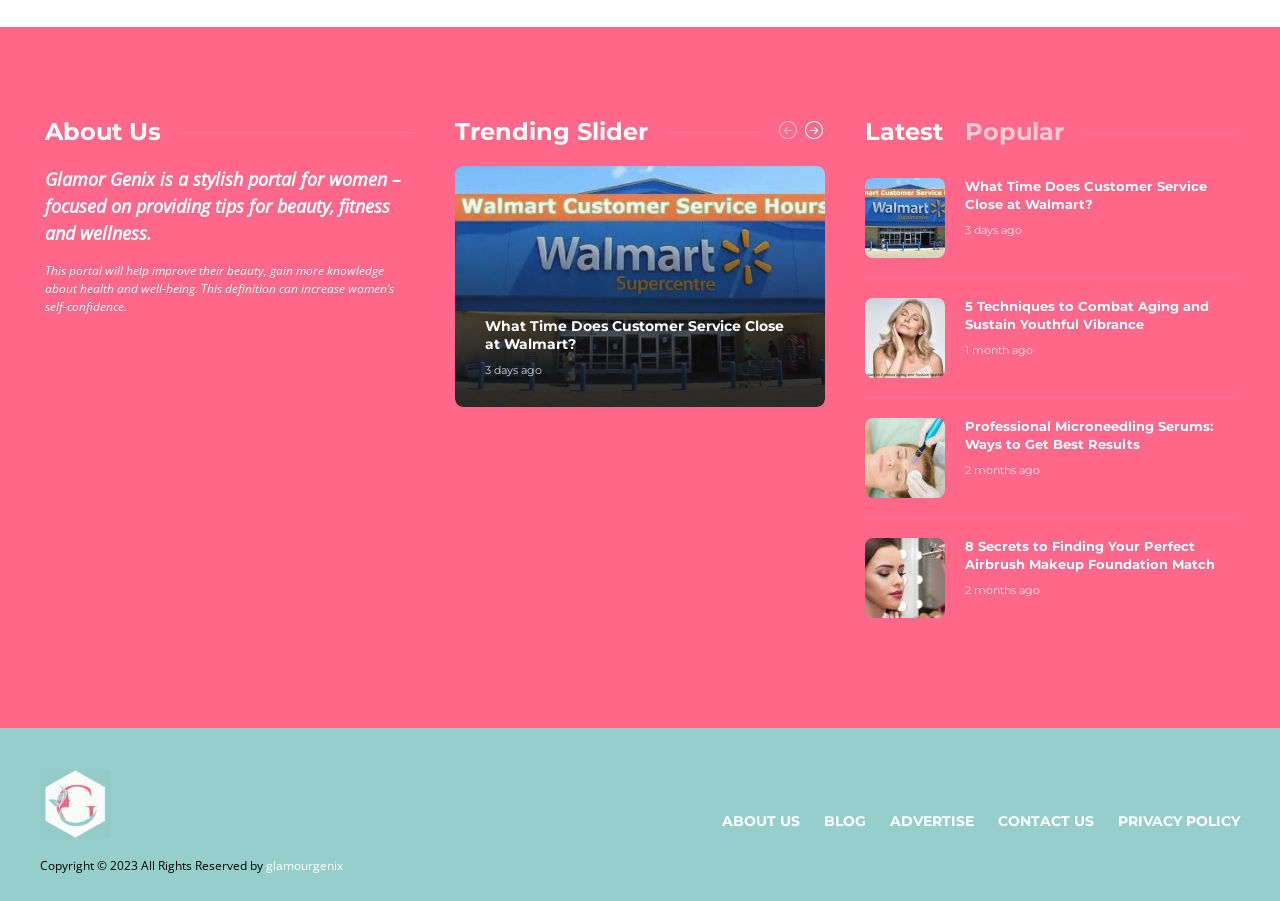What is the focus of Glamor Genix? Examine the screenshot and reply using just one word or a brief phrase.

Beauty, fitness, and wellness